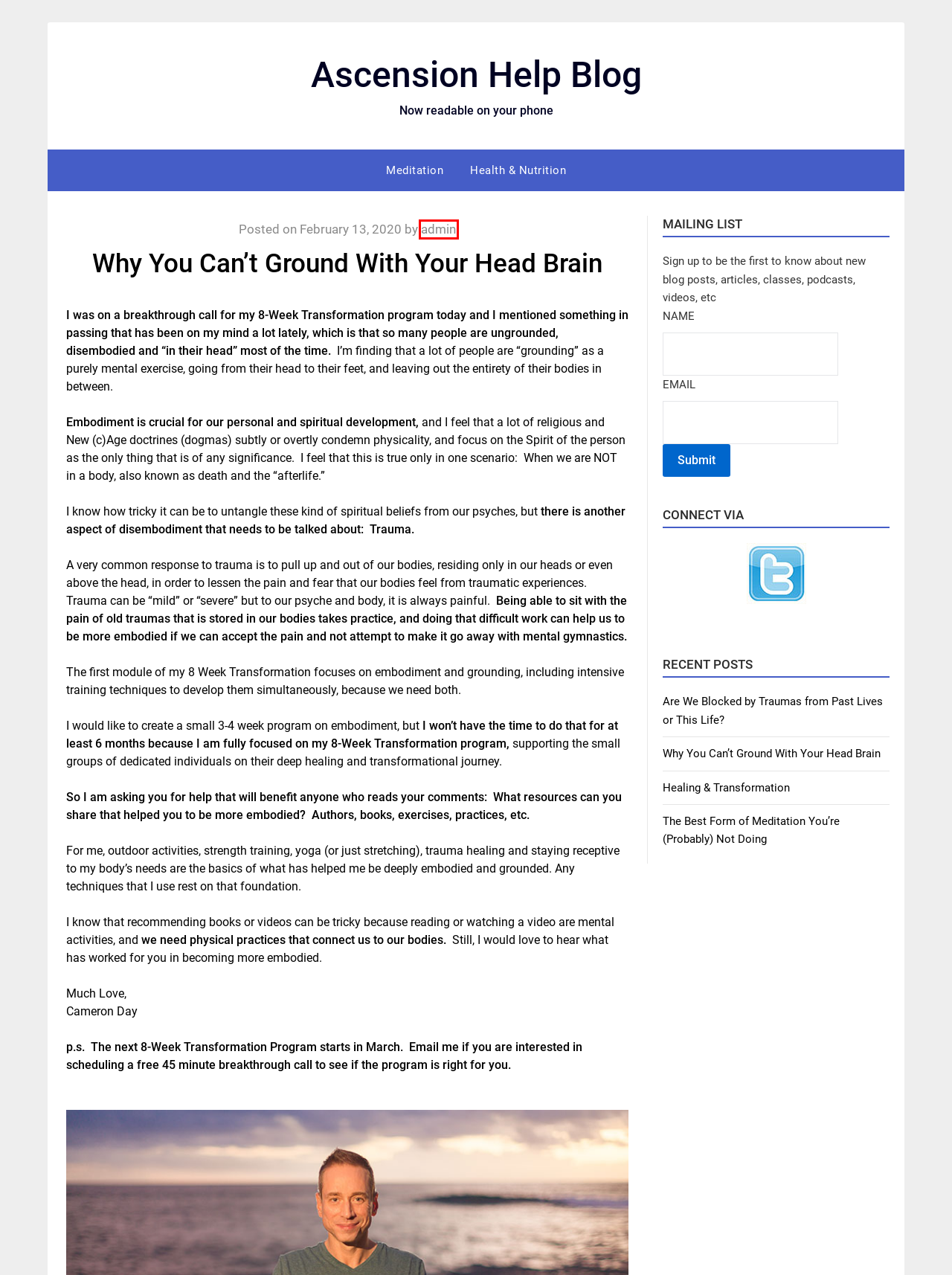You have a screenshot of a webpage with a red rectangle bounding box around a UI element. Choose the best description that matches the new page after clicking the element within the bounding box. The candidate descriptions are:
A. Meditation | Ascension Help Blog
B. Ascension Help Blog - Meditation, Consciousness, Current Events & More
C. Are We Blocked by Traumas from Past Lives or This Life? | Ascension Help Blog
D. The Best Form of Meditation You’re (Probably) Not Doing | Ascension Help Blog
E. Healing & Transformation | Ascension Help Blog
F. admin | Ascension Help Blog
G. Universoul Healing
H. Health & Nutrition | Ascension Help Blog

F